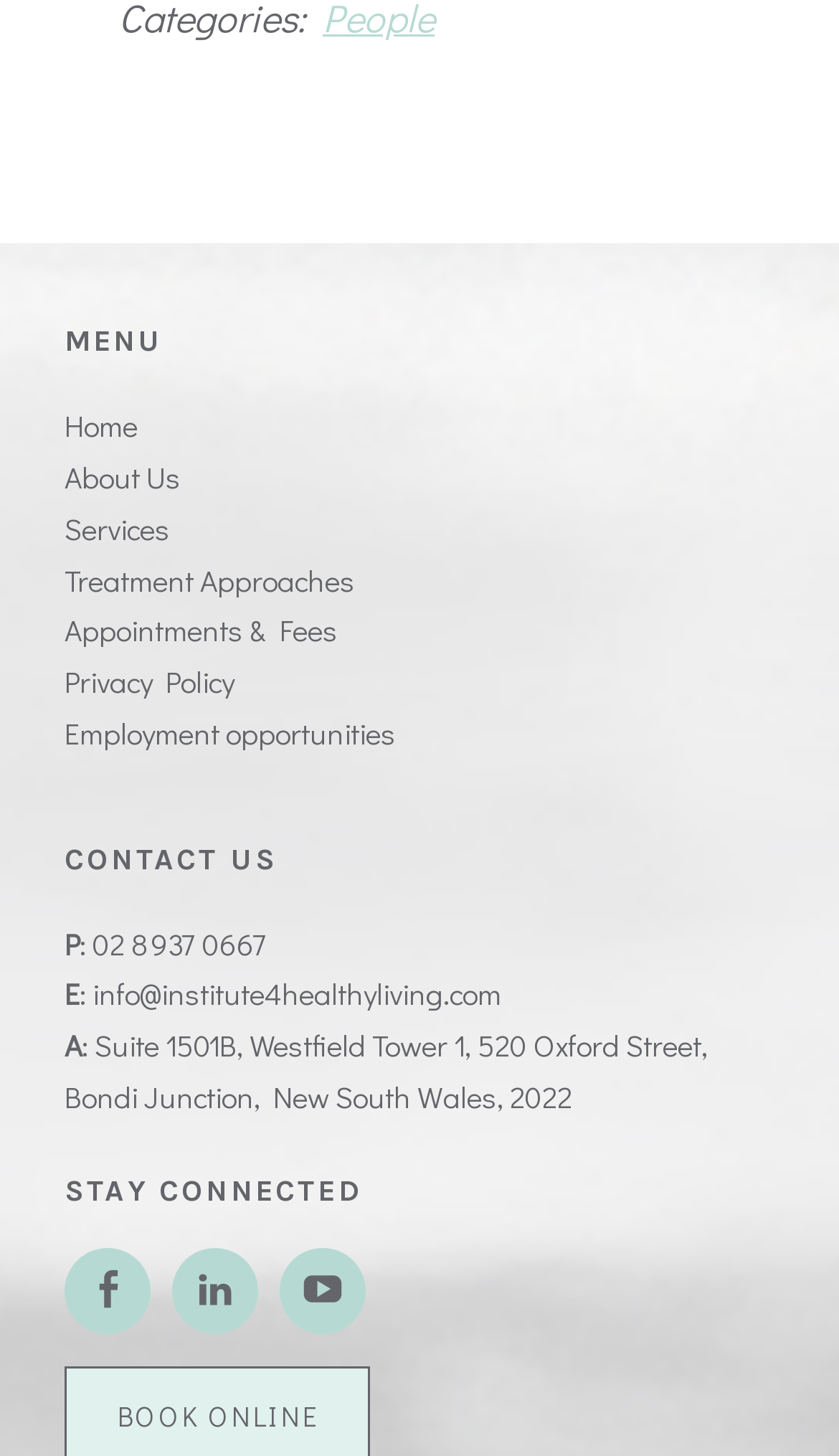Given the element description, predict the bounding box coordinates in the format (top-left x, top-left y, bottom-right x, bottom-right y), using floating point numbers between 0 and 1: Home

[0.077, 0.278, 0.164, 0.306]